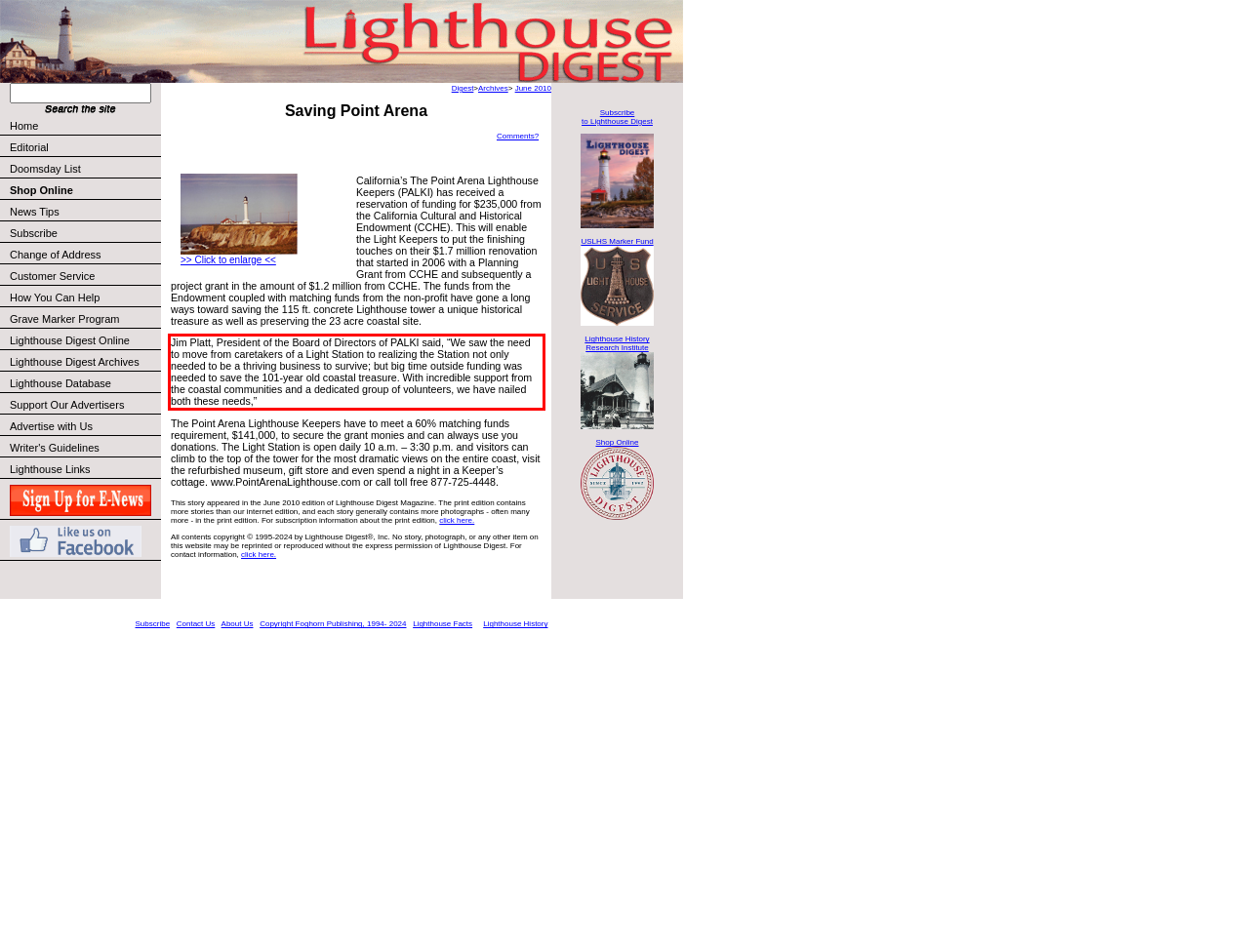Identify the text inside the red bounding box in the provided webpage screenshot and transcribe it.

Jim Platt, President of the Board of Directors of PALKI said, “We saw the need to move from caretakers of a Light Station to realizing the Station not only needed to be a thriving business to survive; but big time outside funding was needed to save the 101-year old coastal treasure. With incredible support from the coastal communities and a dedicated group of volunteers, we have nailed both these needs,”